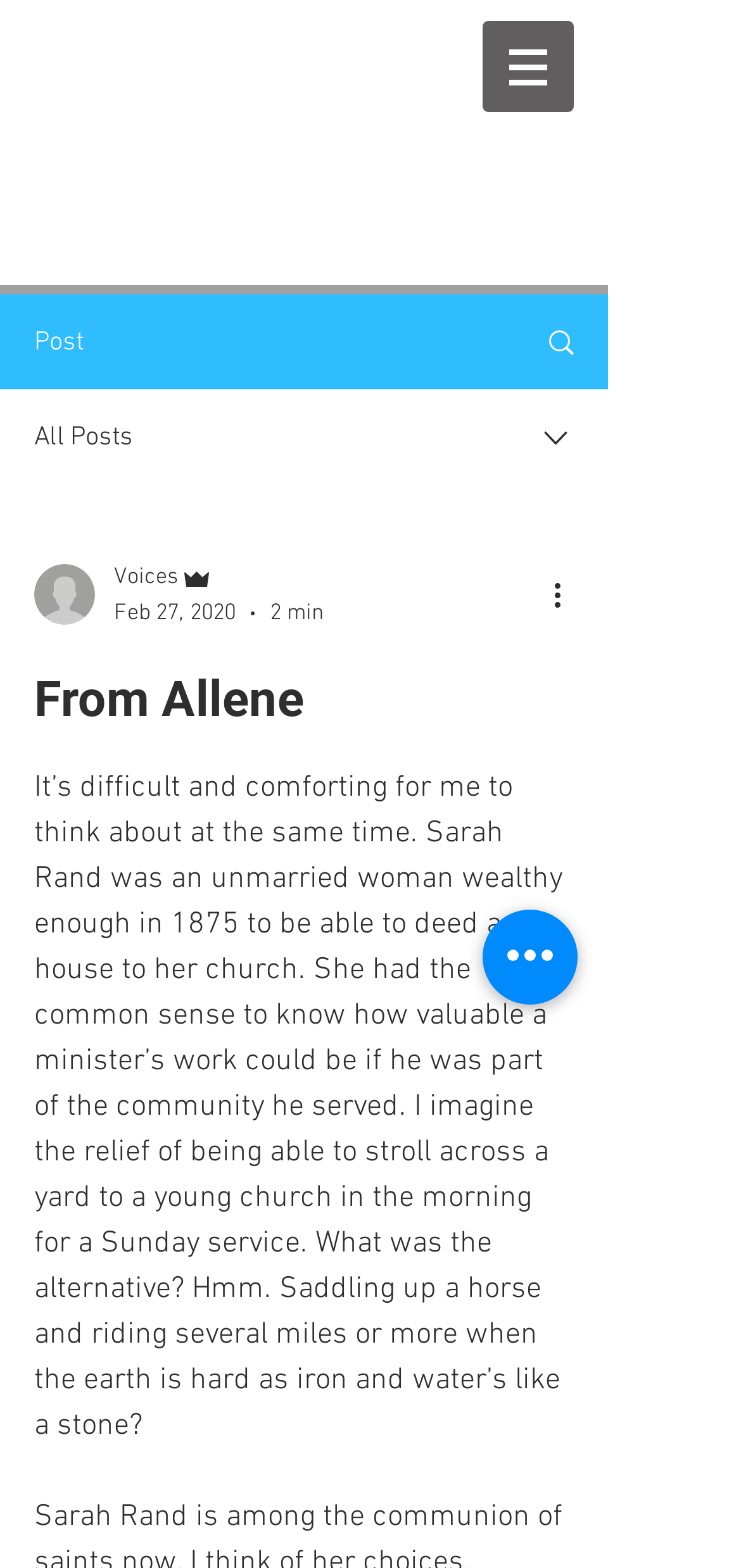Please answer the following question using a single word or phrase: 
What is the purpose of the button 'More actions'?

To show more actions